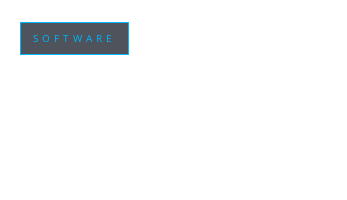Give a detailed account of everything present in the image.

The image showcases a sleek and modern logo for a software platform, emphasizing technology and innovation. The design features a dark background with the word "SOFTWARE" stylized in a contemporary font, highlighted by subtle blue accents. This visual representation is part of a broader context focused on the 3DEXPERIENCE platform, which facilitates collaborative design and integrates various software solutions for enhanced productivity and streamlined processes in design and manufacturing. The logo symbolizes the platform's commitment to providing advanced tools for users, particularly in the realms of electrical design and product data management.